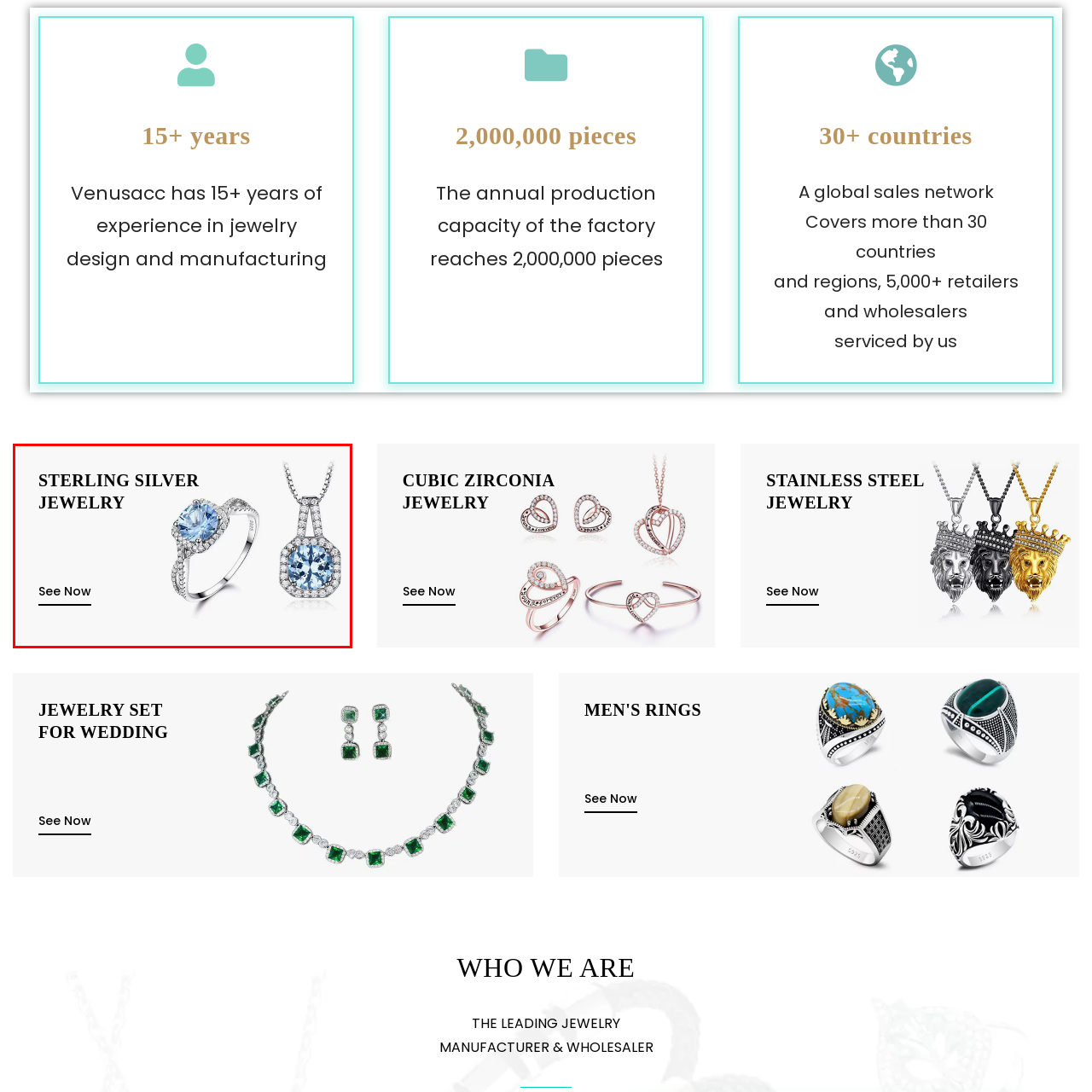What is the color of the gemstone?
Please analyze the image within the red bounding box and respond with a detailed answer to the question.

The caption describes the jewelry as featuring a 'bright blue stone' and a 'similar blue gemstone', indicating that the gemstone is blue in color.